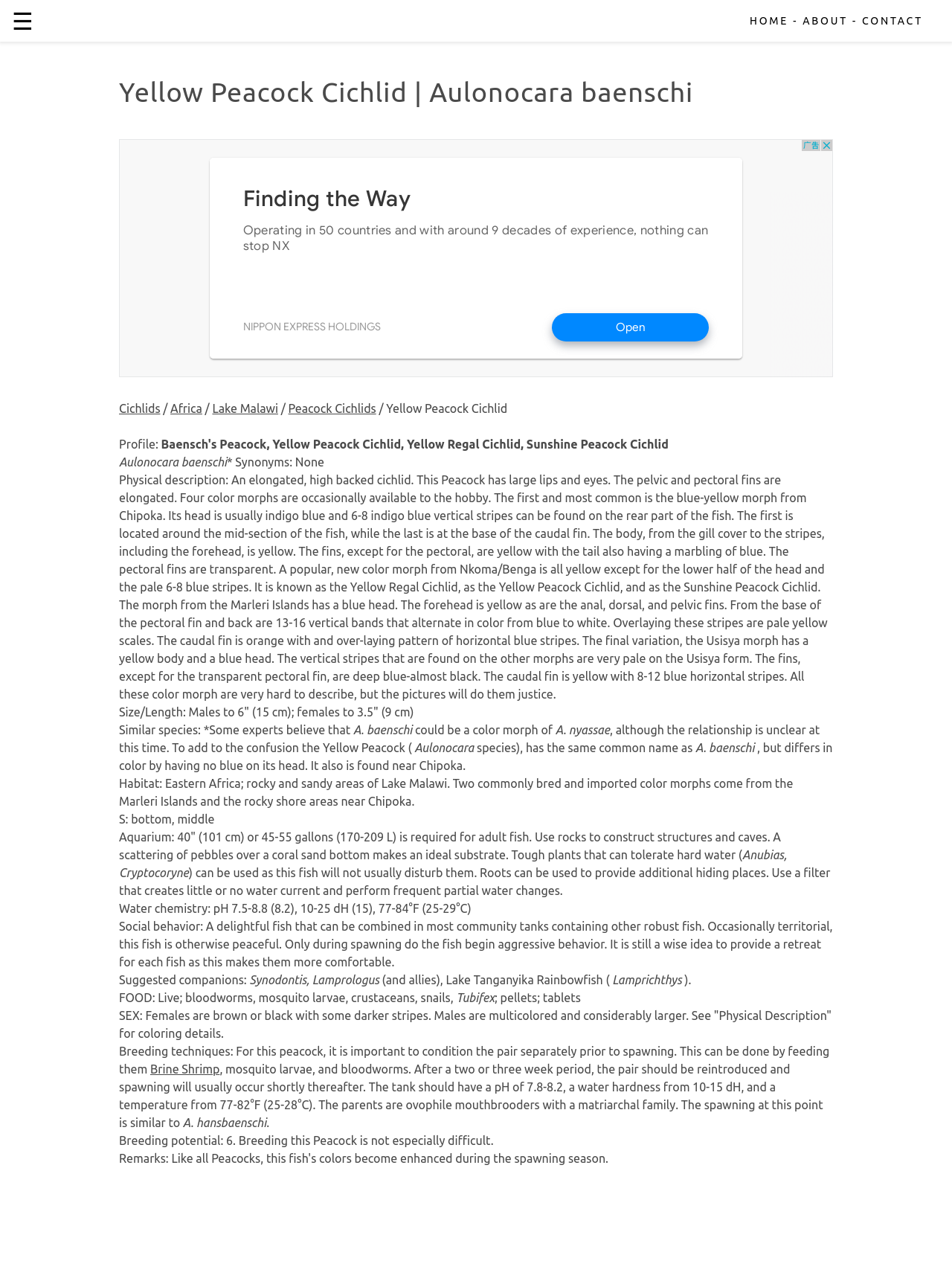Please determine the bounding box coordinates of the element to click in order to execute the following instruction: "Go to HOME page". The coordinates should be four float numbers between 0 and 1, specified as [left, top, right, bottom].

[0.788, 0.012, 0.828, 0.021]